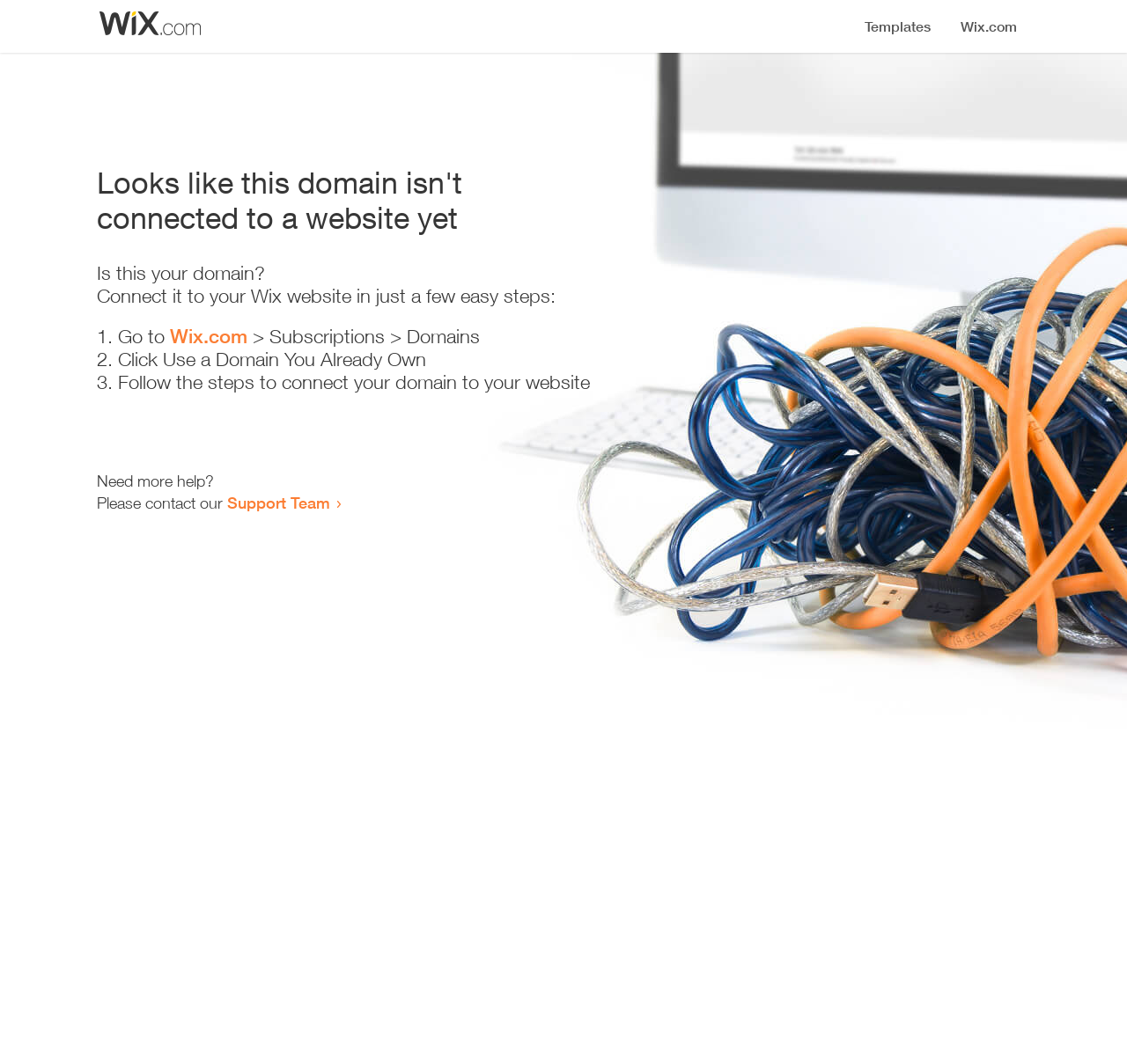Can you give a comprehensive explanation to the question given the content of the image?
Who can I contact for more help?

The webpage provides a link to the 'Support Team' for users who need more help, as stated in the sentence 'Please contact our Support Team'.